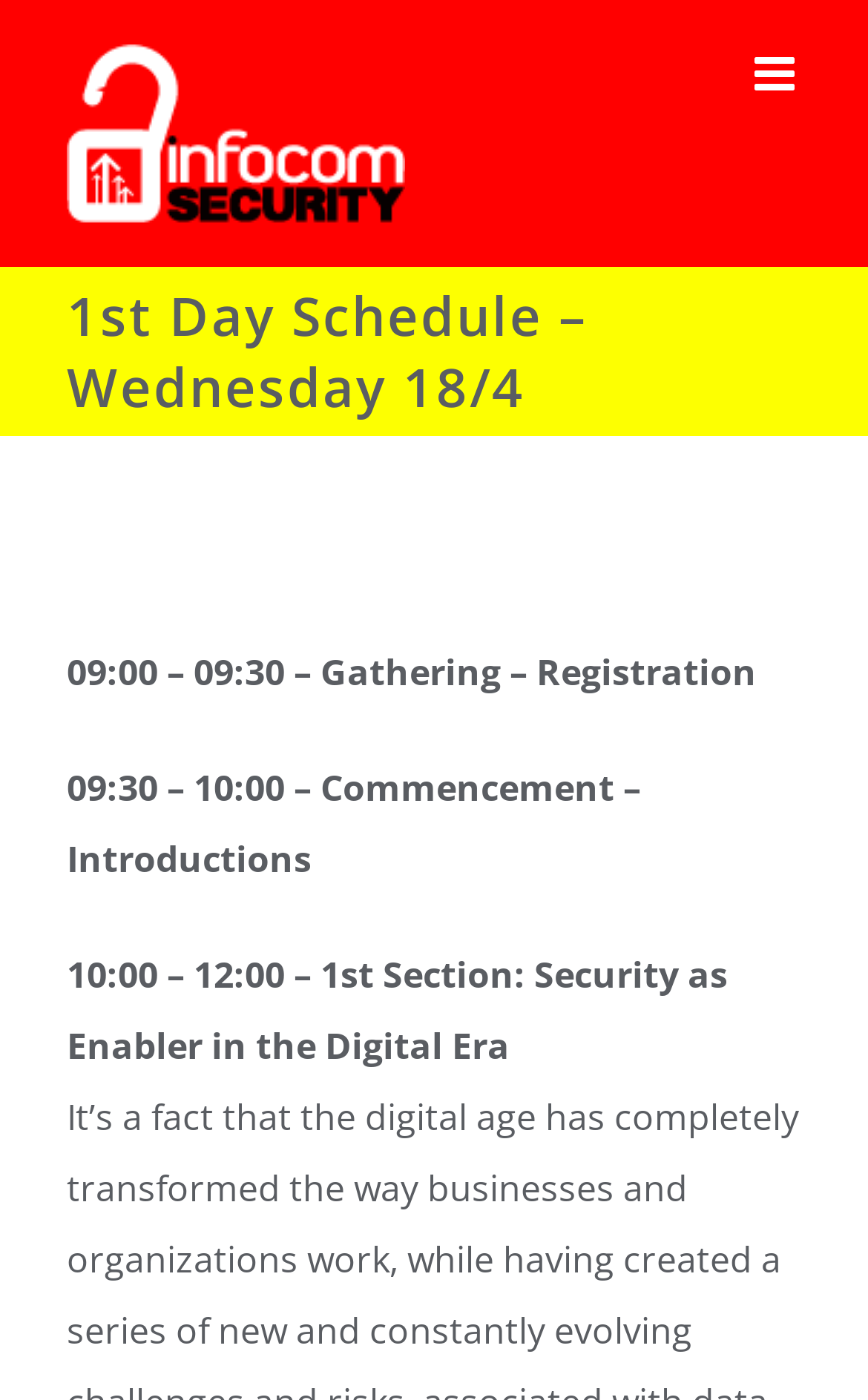Respond to the question below with a single word or phrase:
What is the logo of the event?

14o Infocom Security 2024 Logo